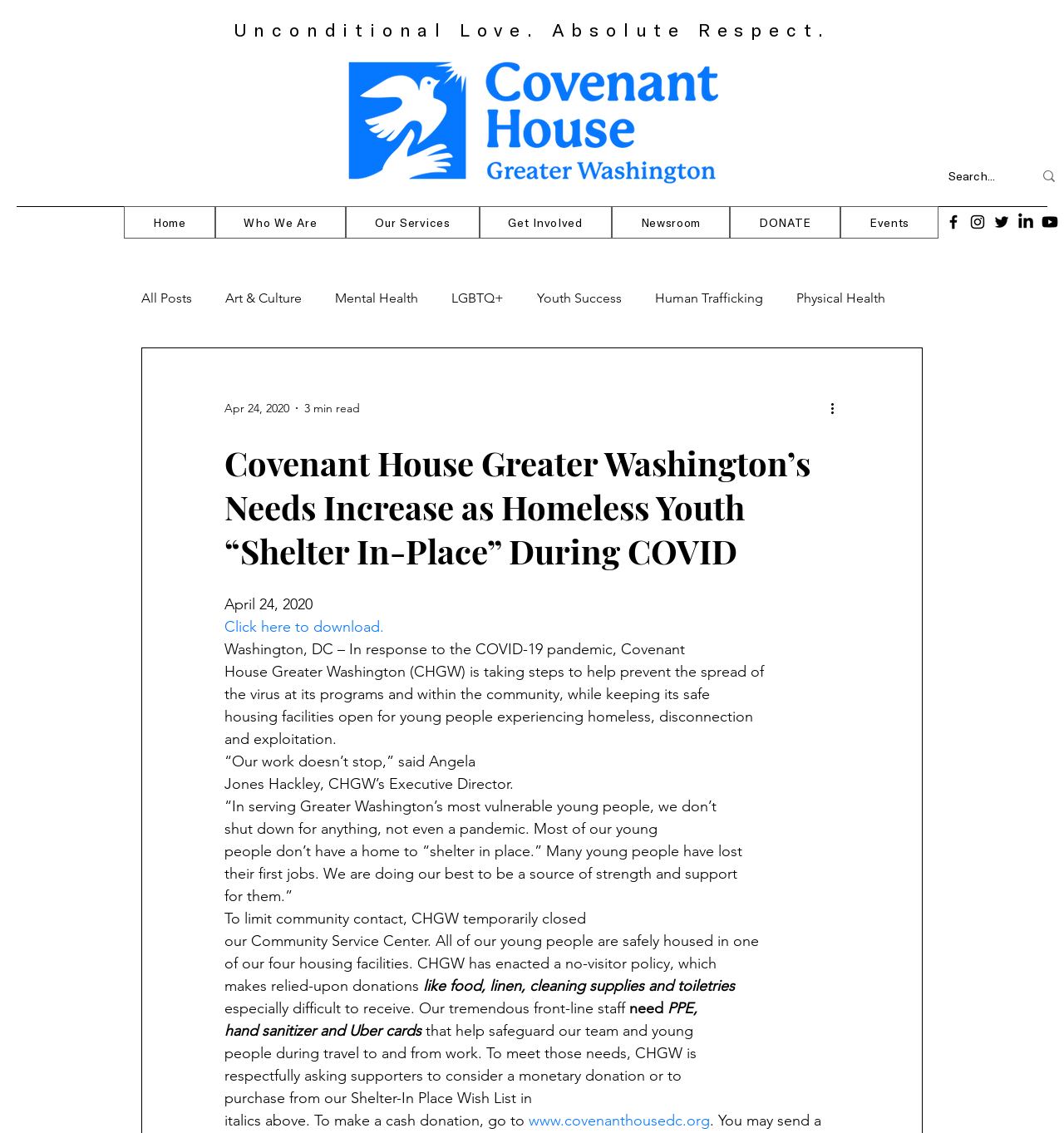Could you find the bounding box coordinates of the clickable area to complete this instruction: "Read more about Who We Are"?

[0.202, 0.182, 0.325, 0.211]